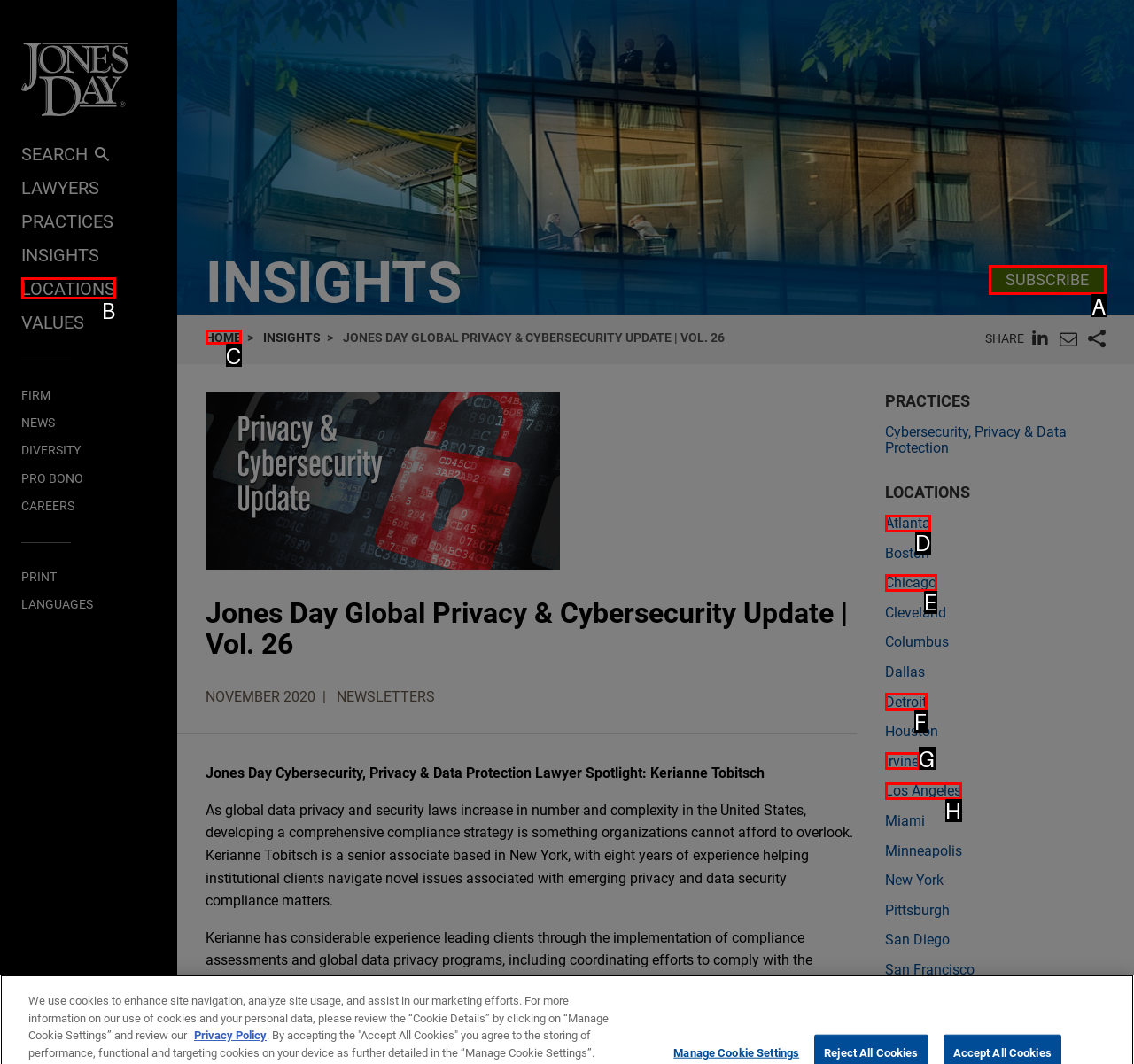From the given options, tell me which letter should be clicked to complete this task: Subscribe to the newsletter
Answer with the letter only.

A